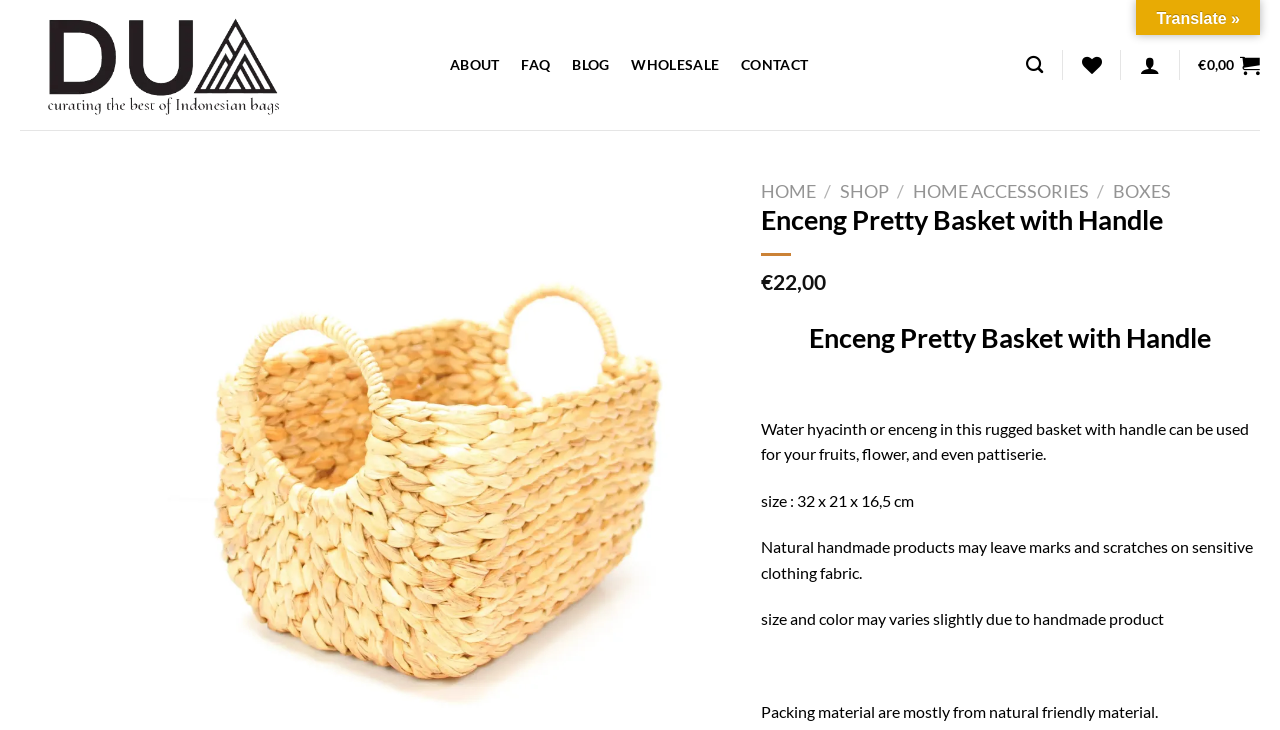Generate a thorough caption that explains the contents of the webpage.

This webpage appears to be an e-commerce product page for a handmade basket with a handle. At the top left, there is a navigation menu with links to "DUA", "ABOUT", "FAQ", "BLOG", "WHOLESALE", and "CONTACT". To the right of these links, there are icons for search, wishlist, and currency selection.

Below the navigation menu, there is a large image of the basket, which takes up most of the top half of the page. Above the image, there is a link to "HOME" and a breadcrumb trail with links to "SHOP" and "HOME ACCESSORIES".

The product title, "Enceng Pretty Basket with Handle", is displayed prominently in a heading above the image. Below the title, there is a price of €22.00, followed by a brief product description that mentions the basket's material, size, and potential uses.

Further down the page, there are additional details about the product, including its size, material, and potential variations in size and color due to its handmade nature. There is also a note about the packing material being eco-friendly.

At the bottom right of the page, there is a link to "Translate »", suggesting that the website offers translation options. Overall, the page is focused on showcasing the product and providing detailed information to potential customers.